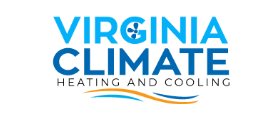What is the purpose of the graphic element in the logo?
Use the information from the image to give a detailed answer to the question.

The question asks about the purpose of the graphic element in the logo. The caption states that the graphic element in the form of waves adds a dynamic and inviting touch to the logo, which implies that its purpose is to add a dynamic touch.